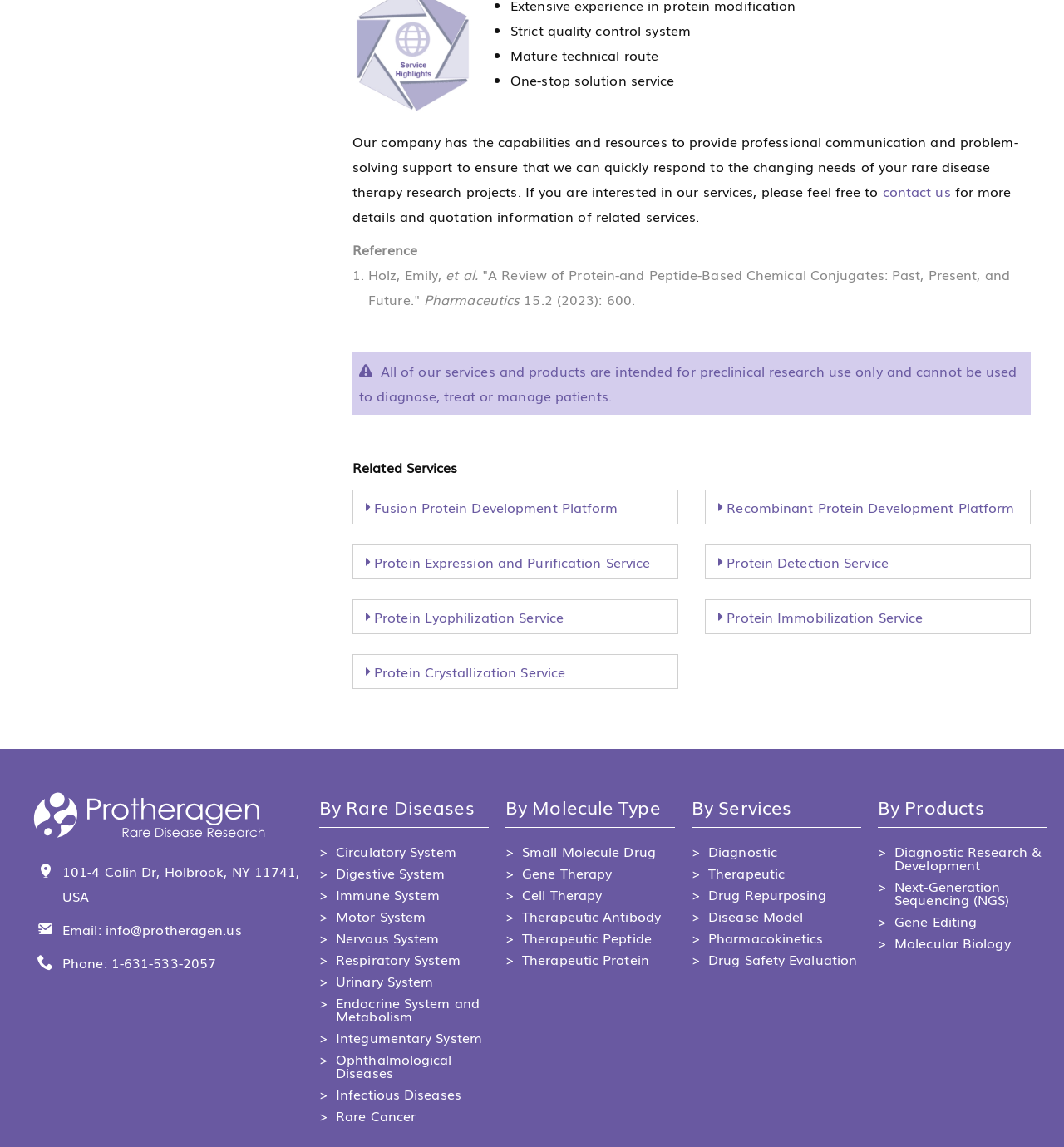Please identify the bounding box coordinates of the element's region that needs to be clicked to fulfill the following instruction: "Learn more about the 'Circulatory System' disease". The bounding box coordinates should consist of four float numbers between 0 and 1, i.e., [left, top, right, bottom].

[0.3, 0.737, 0.459, 0.748]